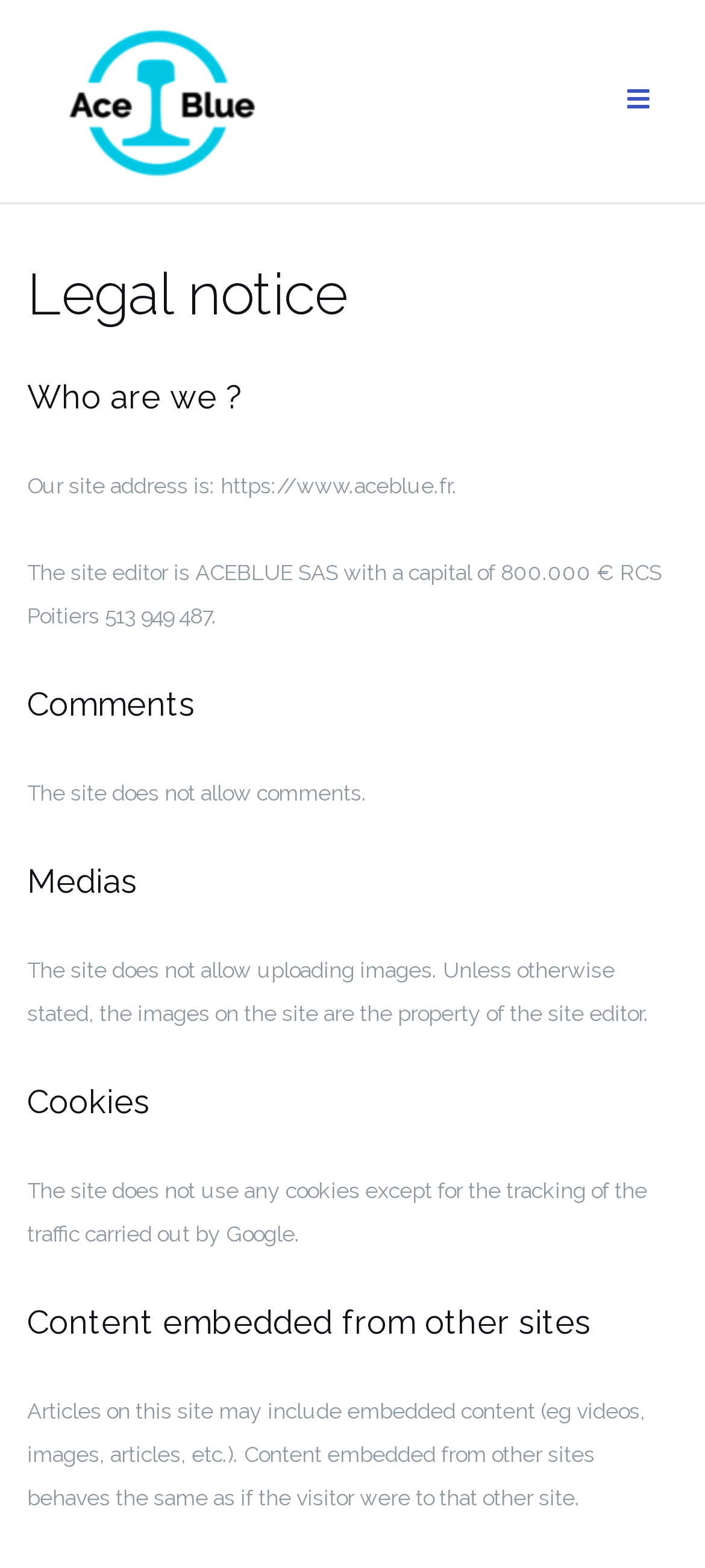Answer the question in a single word or phrase:
What is the purpose of cookies on the site?

Tracking traffic